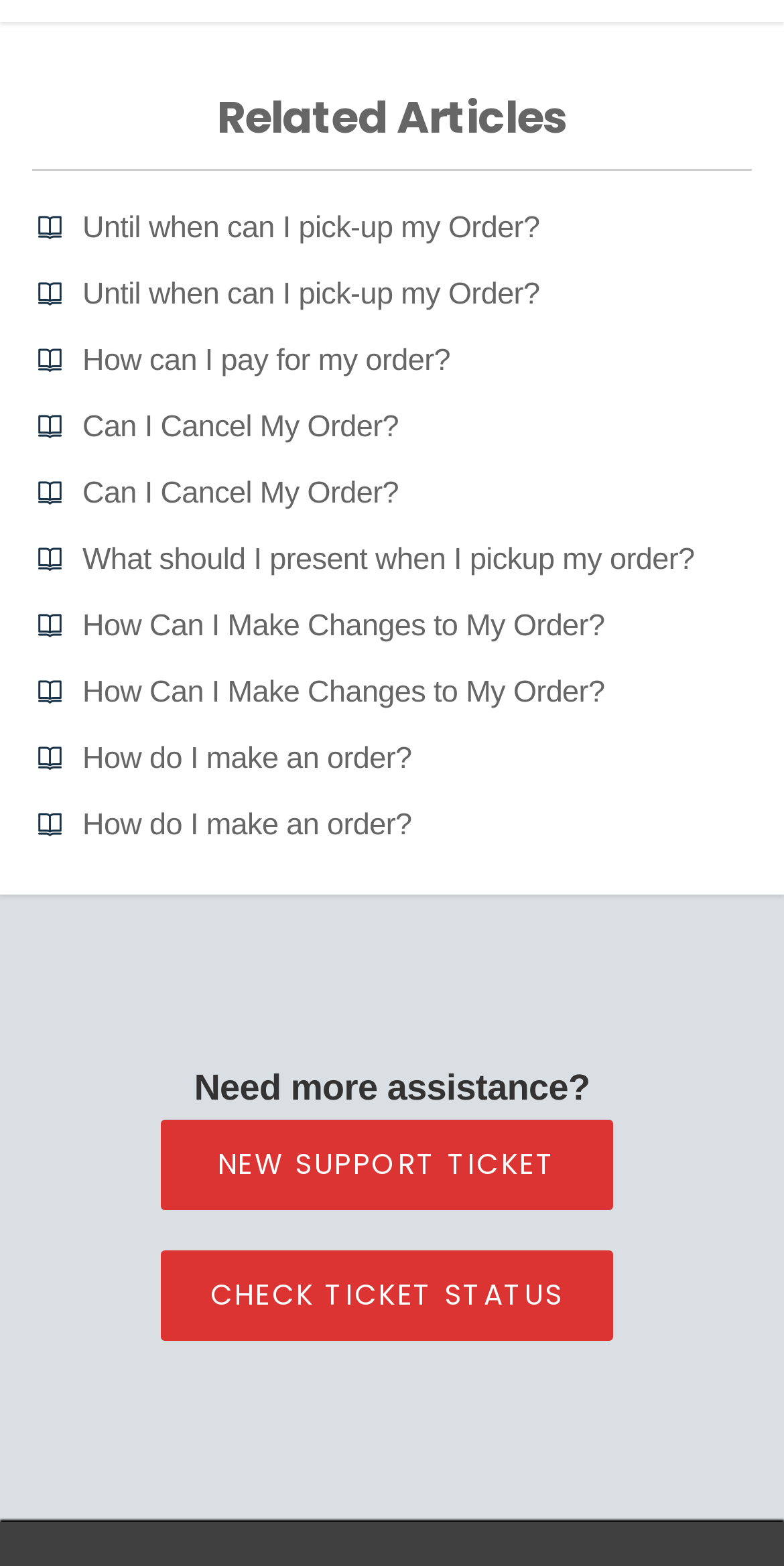What is the purpose of the 'New Support Ticket' button?
Could you answer the question with a detailed and thorough explanation?

The 'New Support Ticket' button is a call-to-action that allows users to create a new support ticket, likely to report an issue or ask for help with their order.